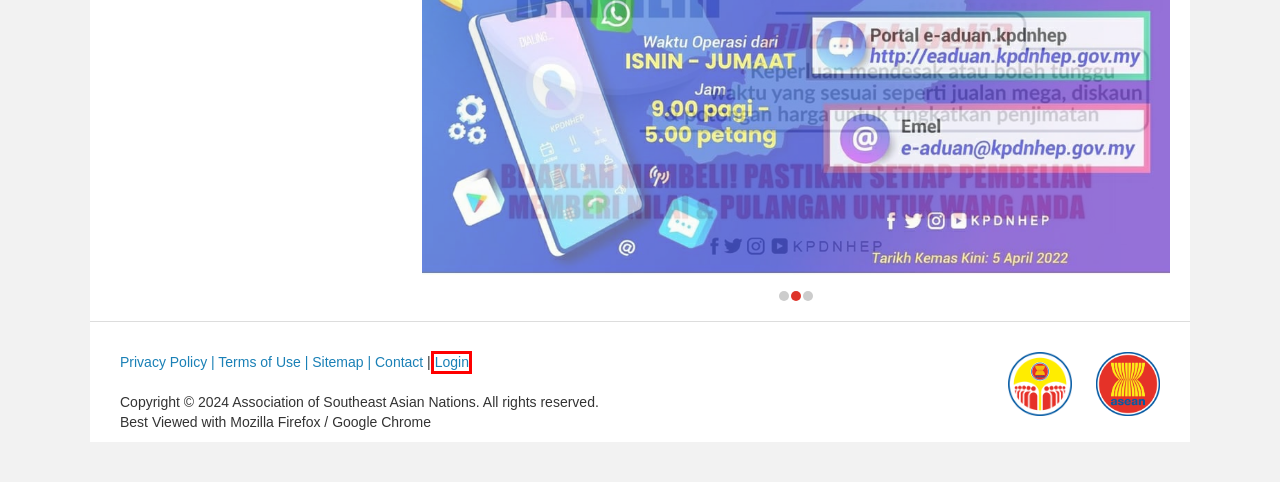Examine the screenshot of a webpage with a red bounding box around a UI element. Your task is to identify the webpage description that best corresponds to the new webpage after clicking the specified element. The given options are:
A. ASEAN Consumer
B. Calendar ASEAN Consumer
C. Page Privacy Policy ASEAN Consumer
D. Product Alerts/Recalls
E. Login Form
F. Contact ASEAN Consumer
G. Page Terms of Use ASEAN Consumer
H. Page Sitemap ASEAN Consumer

E